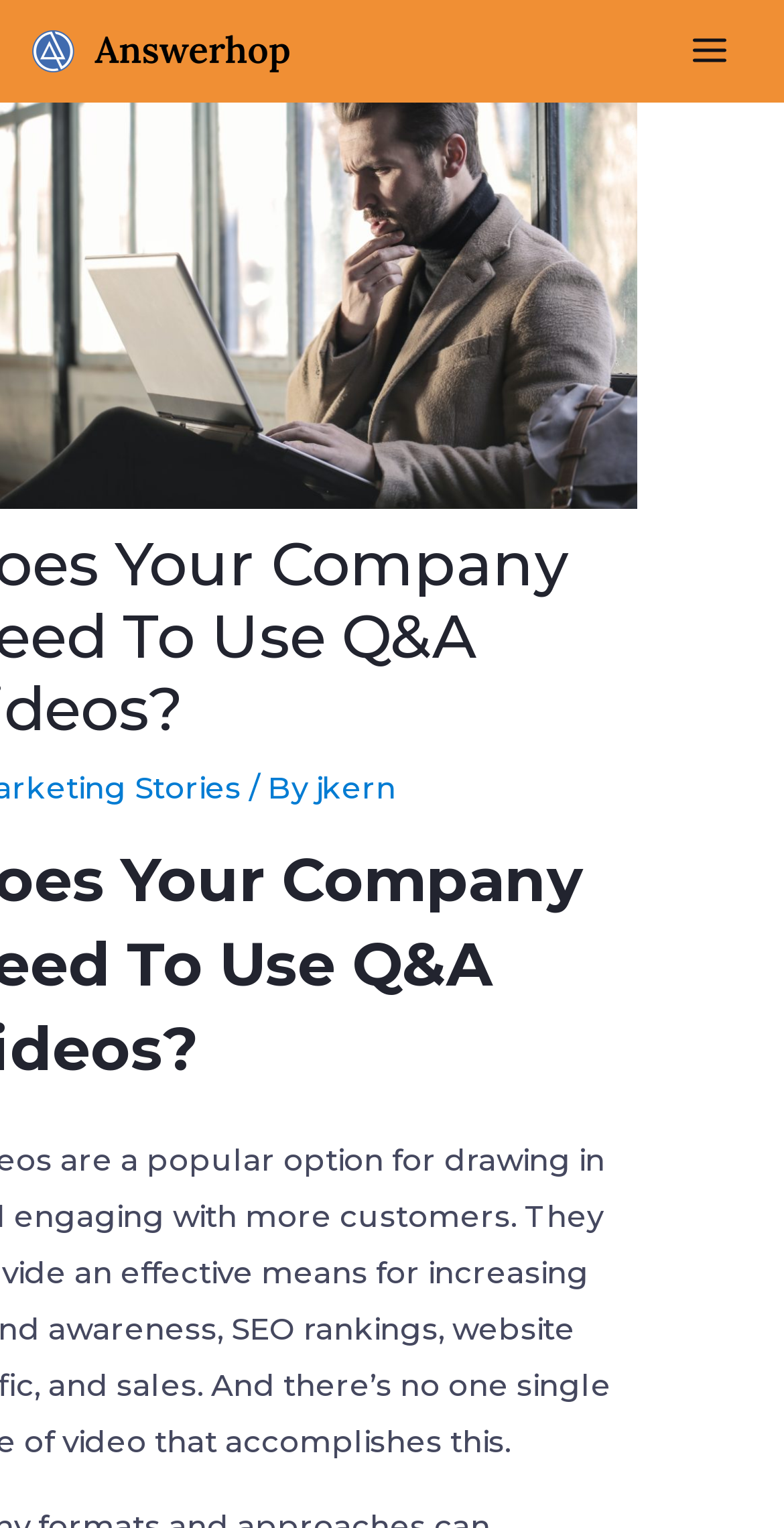Provide the bounding box coordinates for the UI element that is described as: "Main Menu".

[0.85, 0.005, 0.959, 0.061]